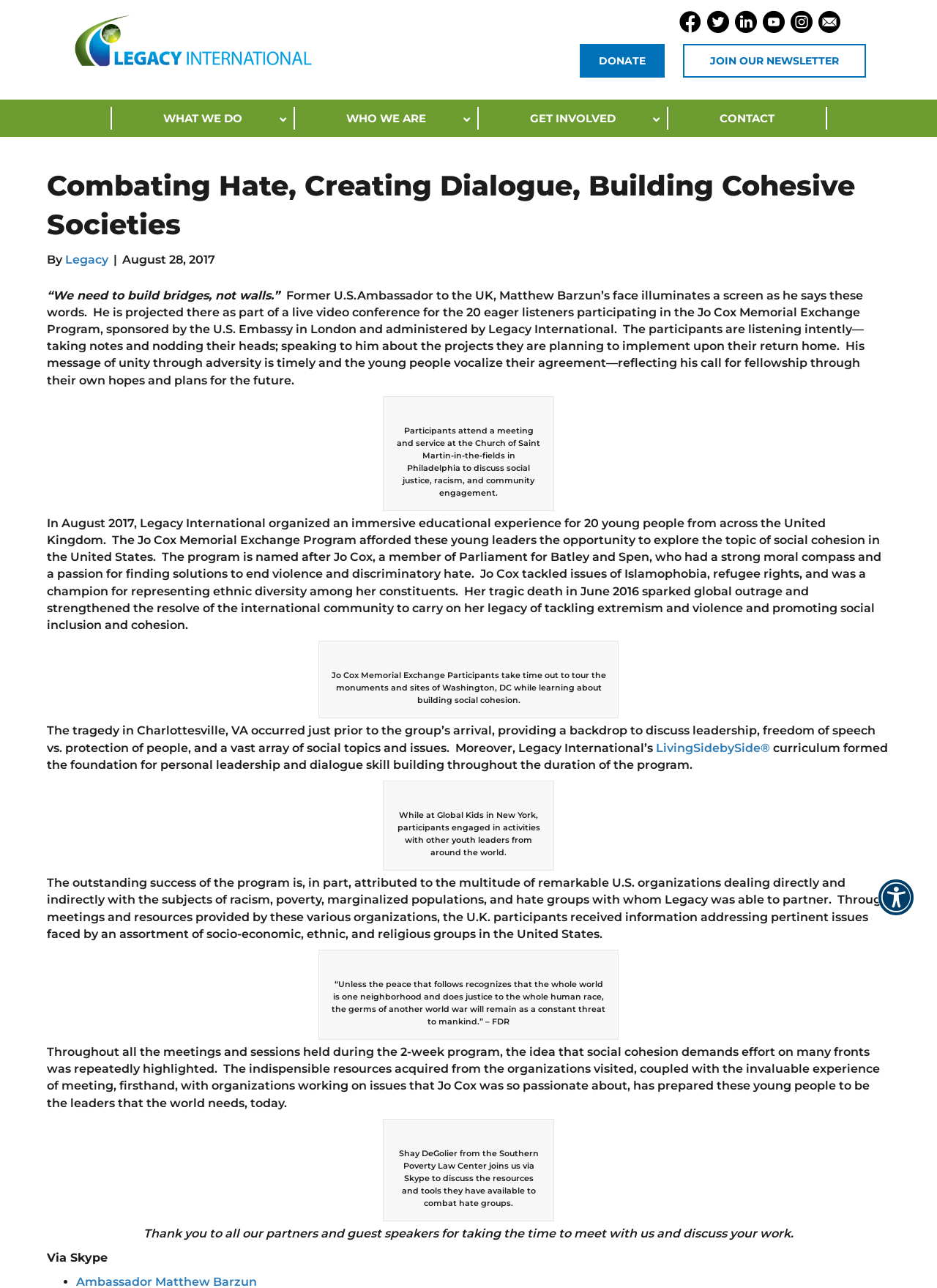Please answer the following question using a single word or phrase: What is the quote mentioned at the bottom of the page?

Unless the peace that follows recognizes that the whole world is one neighborhood and does justice to the whole human race, the germs of another world war will remain as a constant threat to mankind.